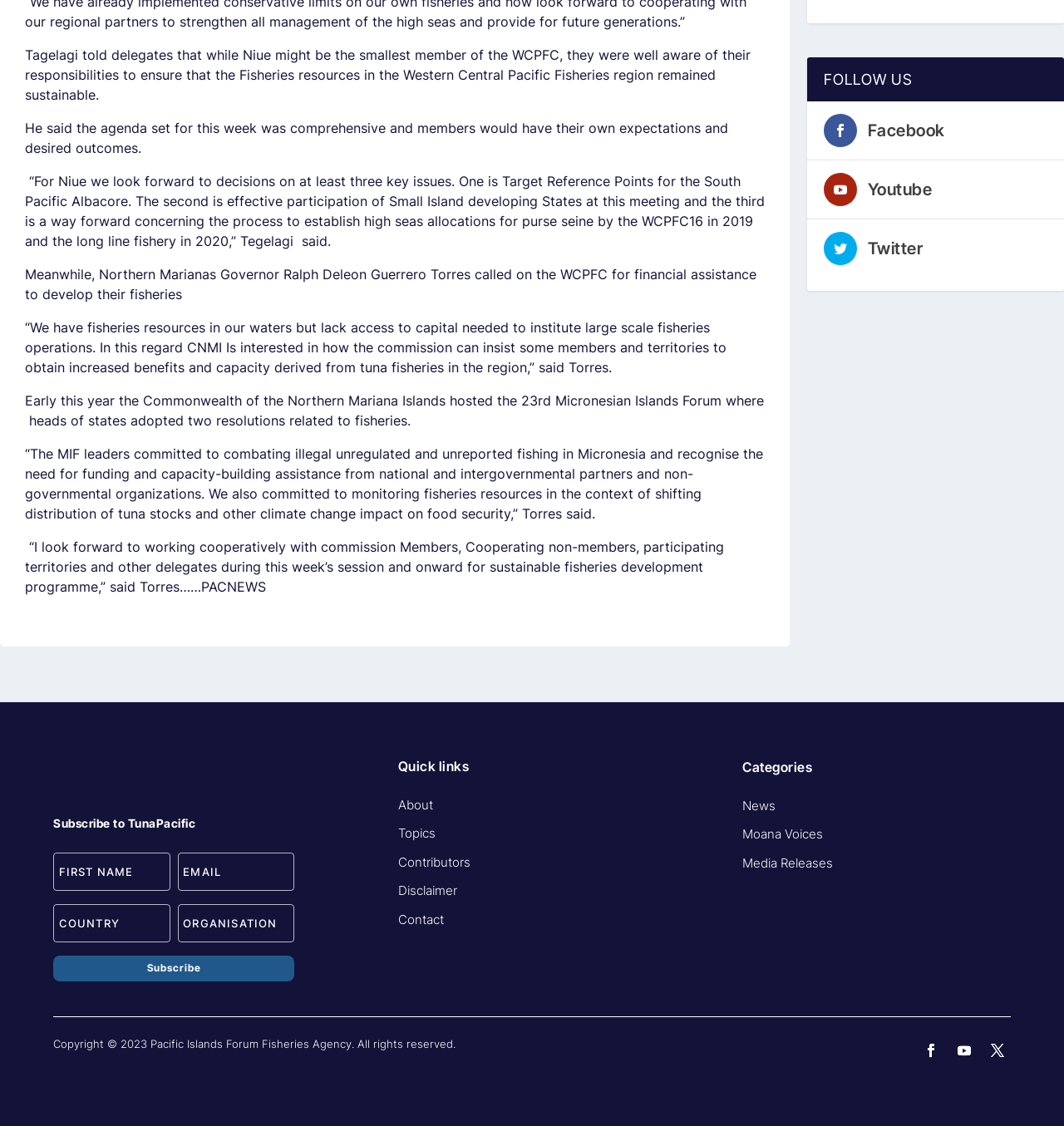Please determine the bounding box coordinates of the clickable area required to carry out the following instruction: "Click on the 'Jules Massenet' link". The coordinates must be four float numbers between 0 and 1, represented as [left, top, right, bottom].

None